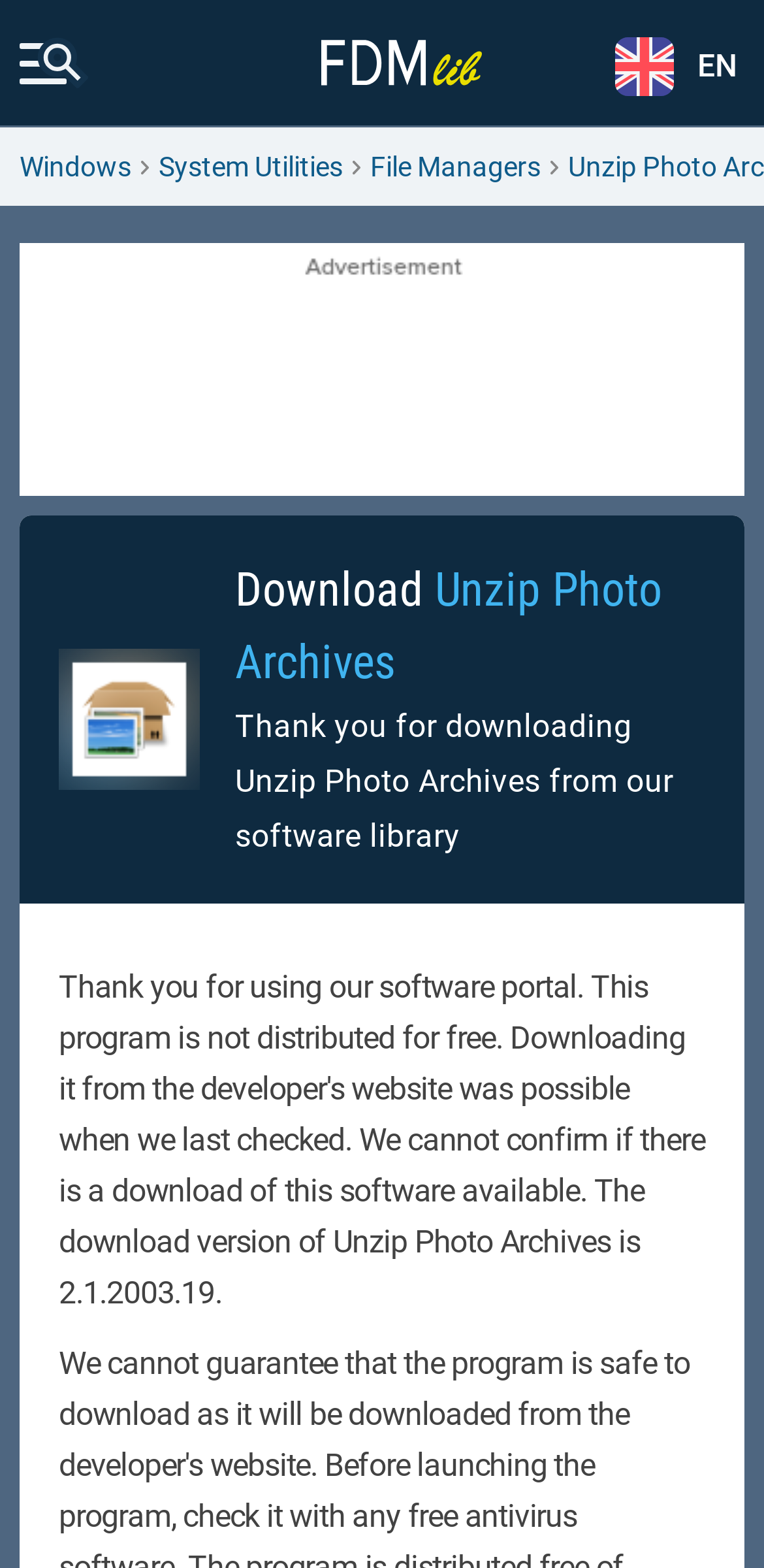Extract the main title from the webpage.

Download Unzip Photo Archives